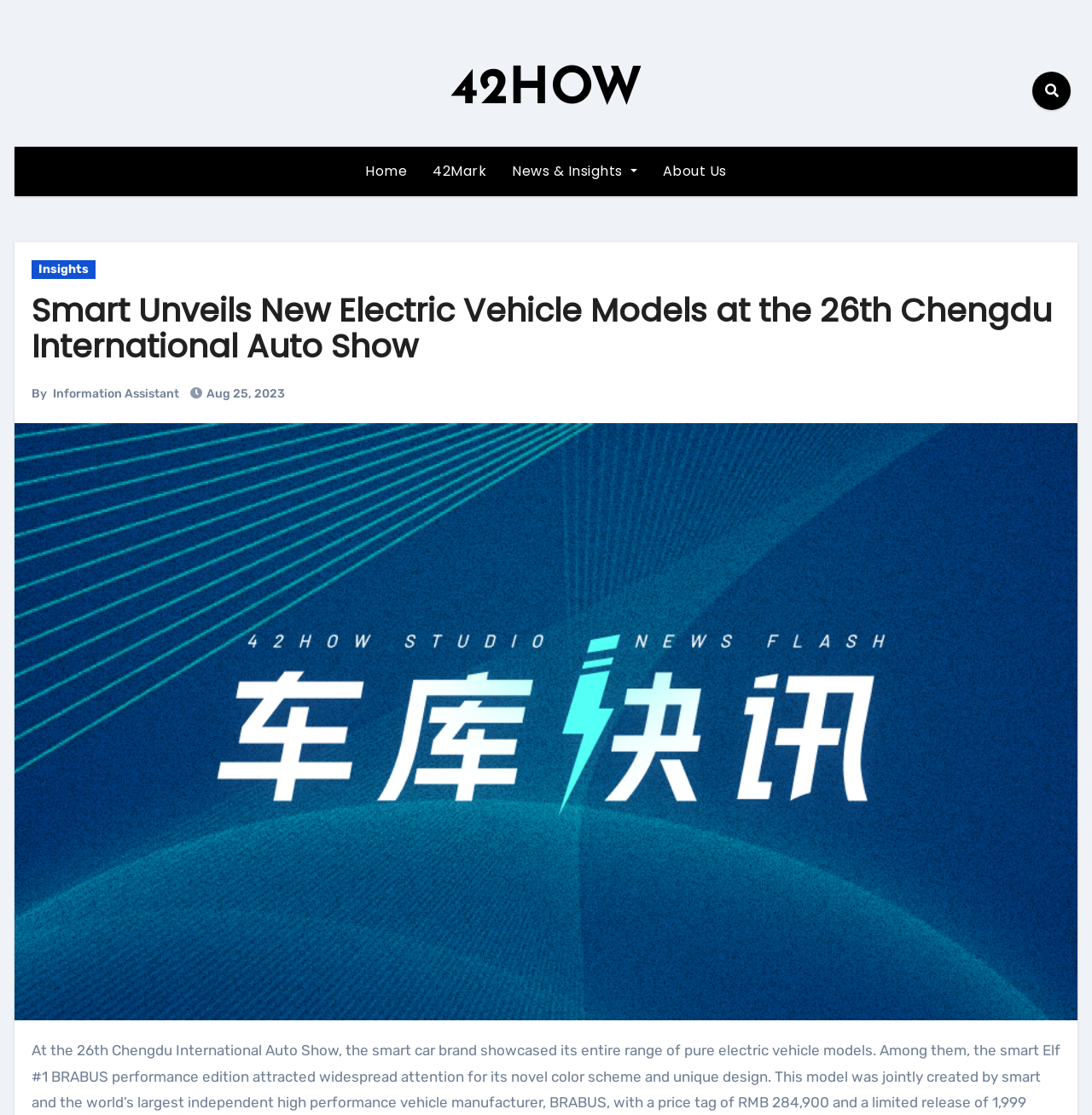Locate and generate the text content of the webpage's heading.

Smart Unveils New Electric Vehicle Models at the 26th Chengdu International Auto Show